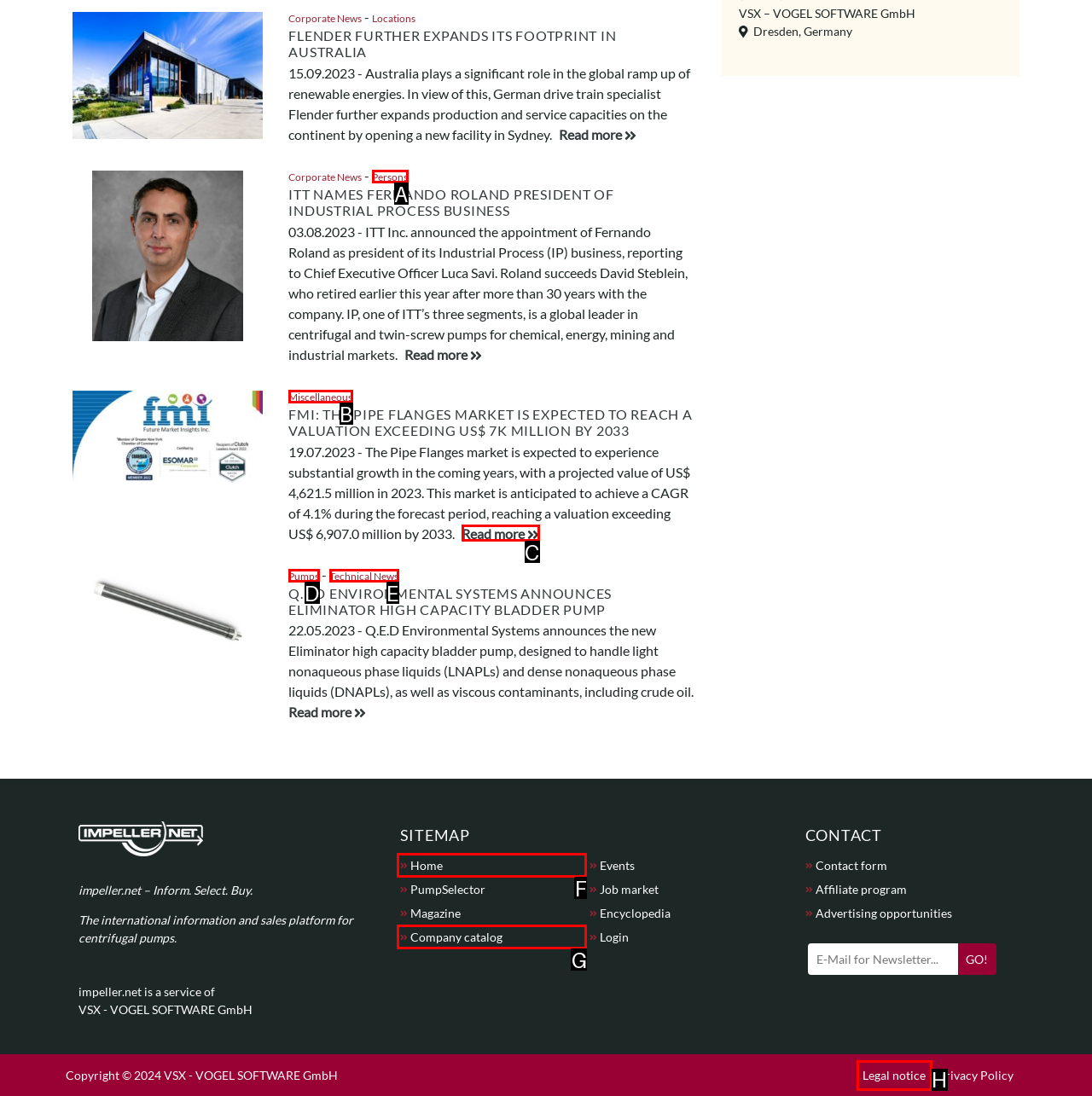From the given choices, identify the element that matches: Continuing Professional Education
Answer with the letter of the selected option.

None